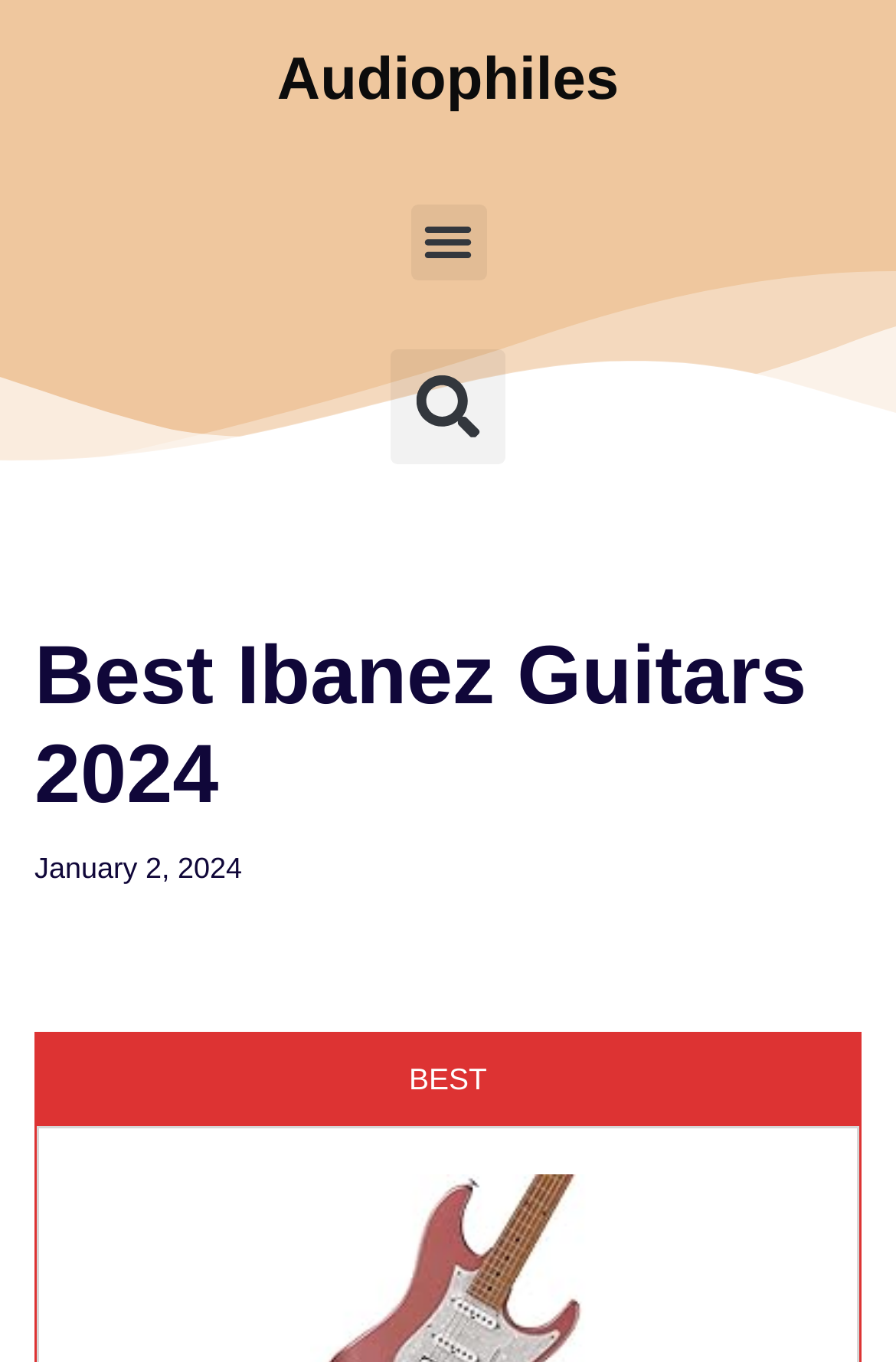Locate the bounding box coordinates for the element described below: "Skip to content". The coordinates must be four float values between 0 and 1, formatted as [left, top, right, bottom].

[0.0, 0.054, 0.077, 0.088]